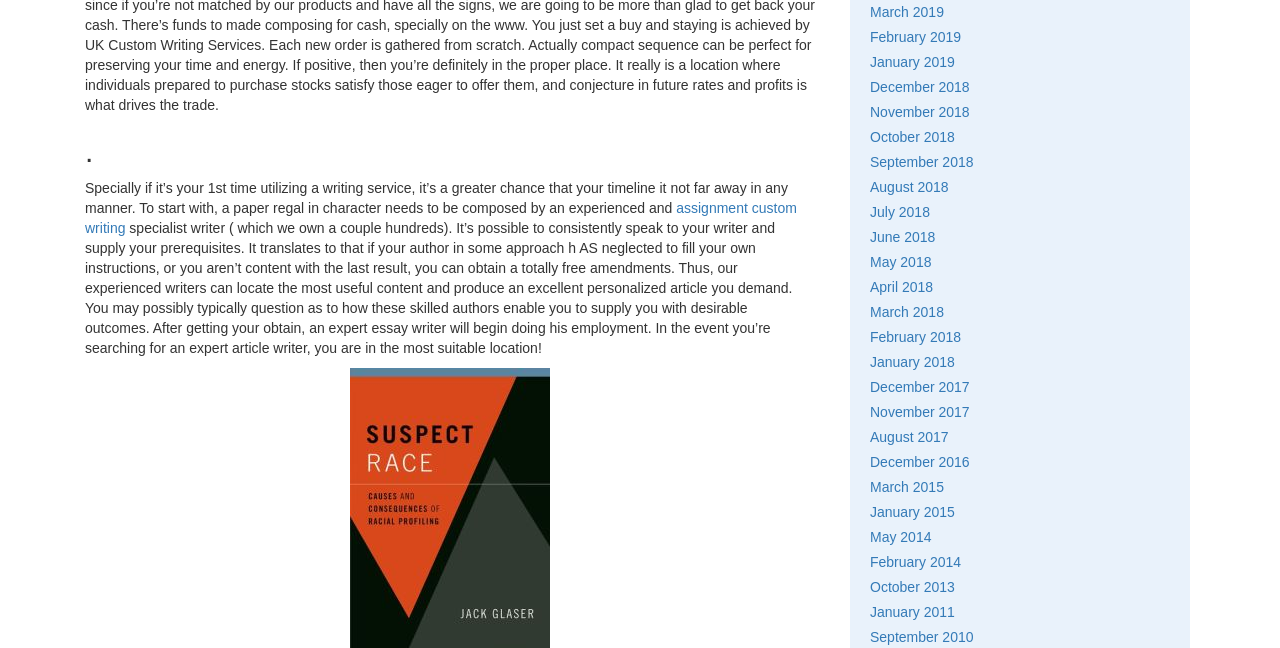Please provide the bounding box coordinate of the region that matches the element description: November 2017. Coordinates should be in the format (top-left x, top-left y, bottom-right x, bottom-right y) and all values should be between 0 and 1.

[0.68, 0.623, 0.758, 0.648]